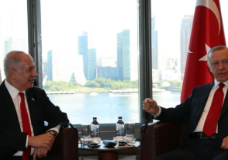Provide a comprehensive description of the image.

In this image, two prominent political figures are engaged in a discussion, seated in plush chairs with a panoramic view of a city skyline visible through large windows behind them. The setting appears sophisticated, characterized by modern architecture and a clear blue sky. The figure on the left, wearing a black suit and red tie, looks attentively at the other, who is wearing a dark suit, likely indicating a serious conversation. Both individuals have water bottles on the table between them, emphasizing a formal yet cordial atmosphere. The Turkish flag is partially visible, hinting at the national significance of their discussion, possibly concerning recent trade relations or geopolitical events, as indicated by the article title associated with the image, "Turkey Suspended Trade with Israel Due to Humanitarian Tragedy in Gaza."